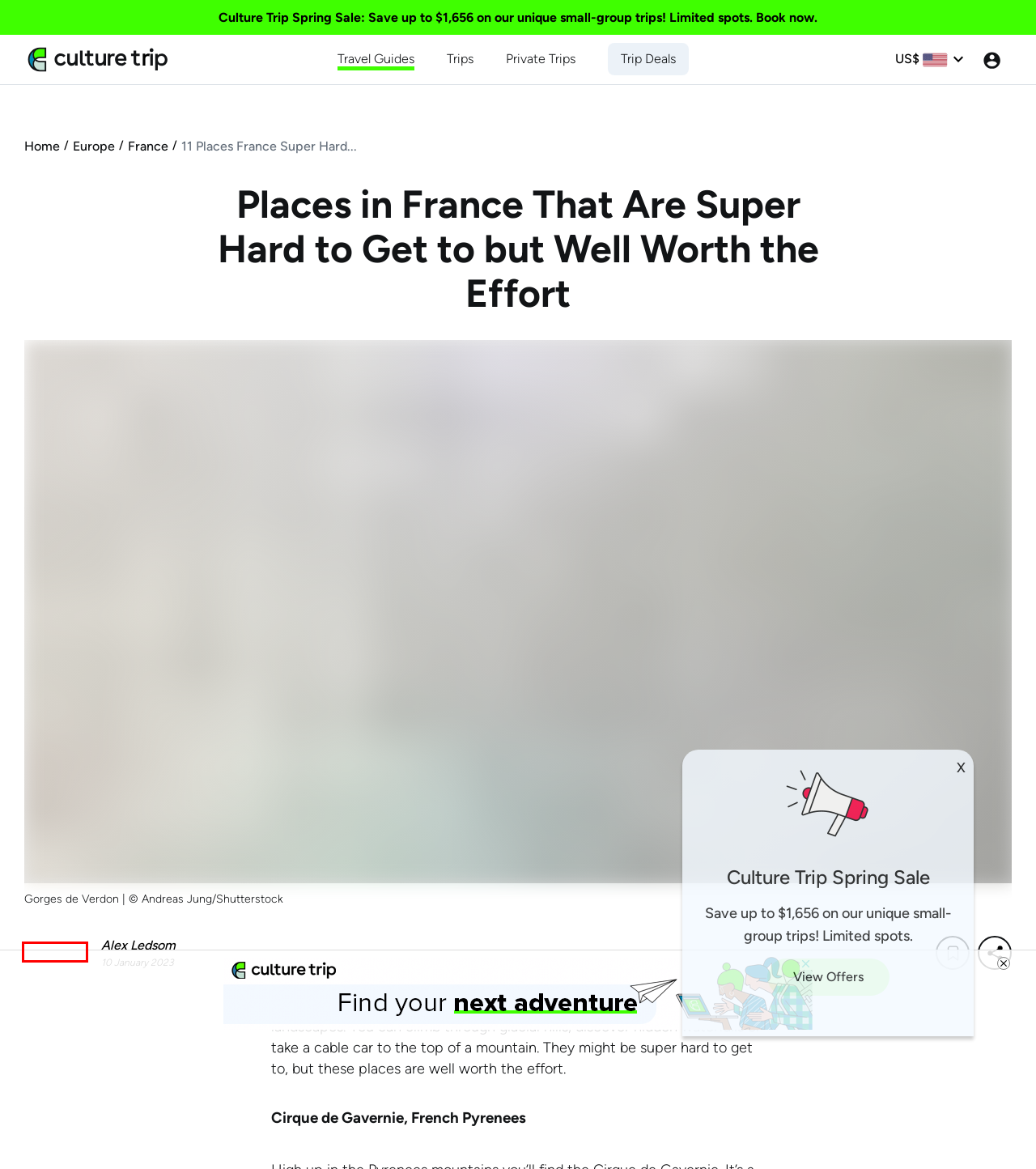You have received a screenshot of a webpage with a red bounding box indicating a UI element. Please determine the most fitting webpage description that matches the new webpage after clicking on the indicated element. The choices are:
A. On Top Of The World In The French Pyrenees' Cirque De Gavarnie
B. How World War I Turned France Into A Nation Of Wine Lovers
C. Find Unique Guided Tours Trips - Culture Trip
D. Exclusive Offers: Limited-Time Holiday Sale On Small-Group Adventures
E. Why You Should Get Lost In This Fishing Village In Marseille
F. Information in English - Dune du Pilat | Pyla sur Mer
G. Alex Ledsom
H. Verne Chartreuse, site visit, photos and information, by Provence Beyond

G